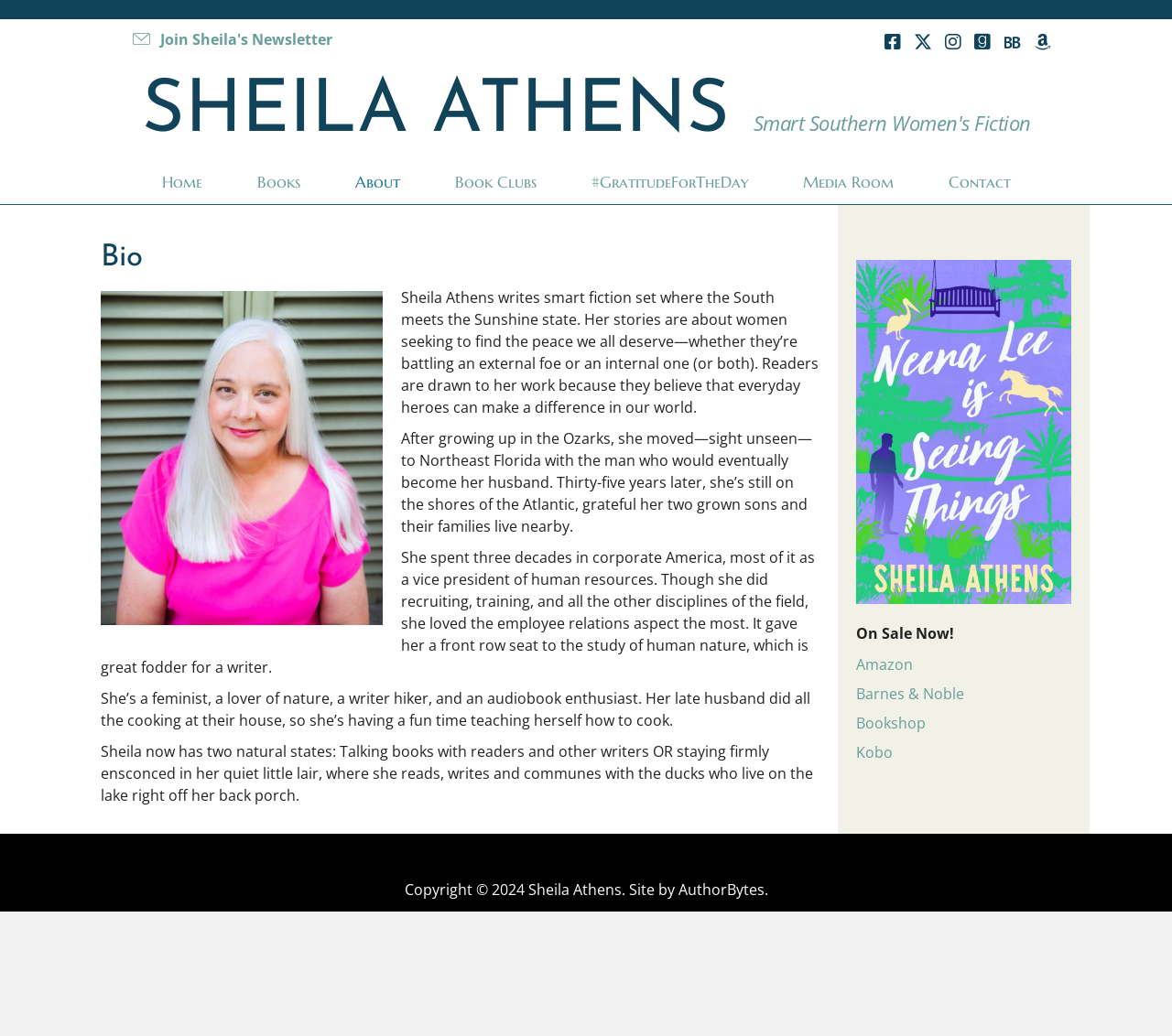What is the text on the button at the top of the page?
Using the visual information from the image, give a one-word or short-phrase answer.

Join Sheila's Newsletter